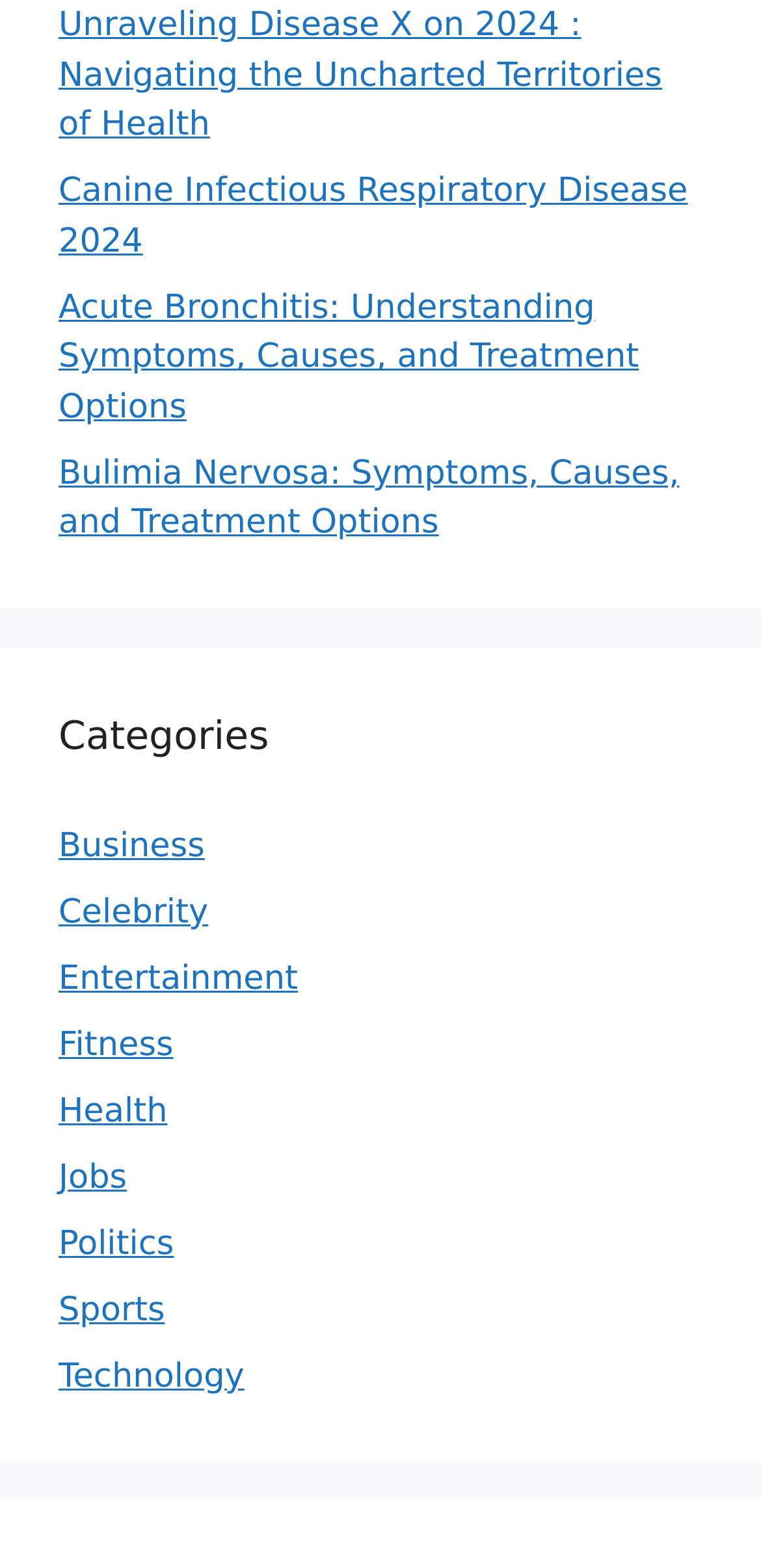How many categories are listed?
Offer a detailed and full explanation in response to the question.

The webpage has a section labeled 'Categories' which lists 11 links: Business, Celebrity, Entertainment, Fitness, Health, Jobs, Politics, Sports, and Technology.